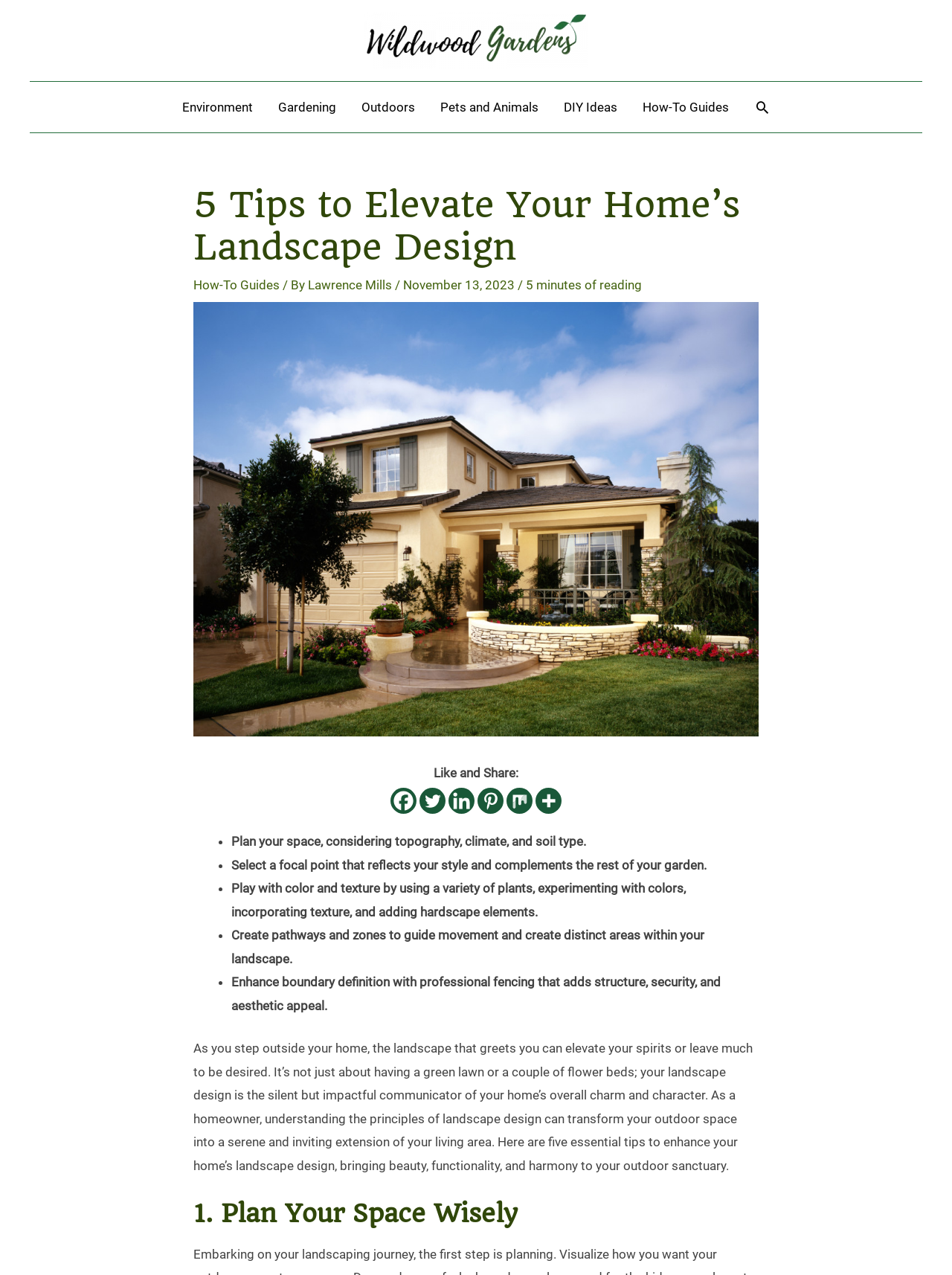What is the logo of the website?
Refer to the screenshot and respond with a concise word or phrase.

Wildwood Garden logo